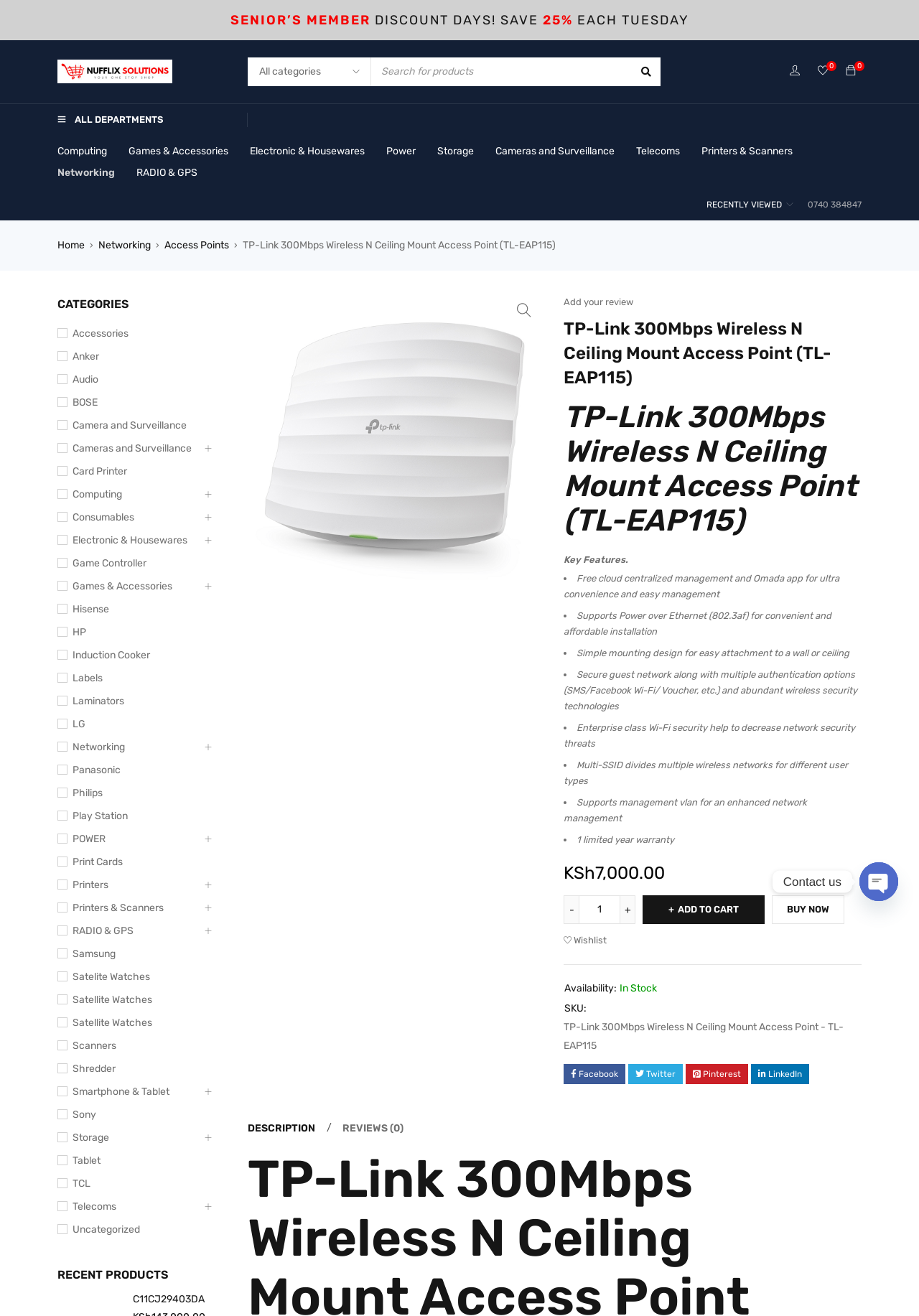Locate the bounding box coordinates of the item that should be clicked to fulfill the instruction: "View TP-Link 300Mbps Wireless N Ceiling Mount Access Point details".

[0.27, 0.222, 0.59, 0.446]